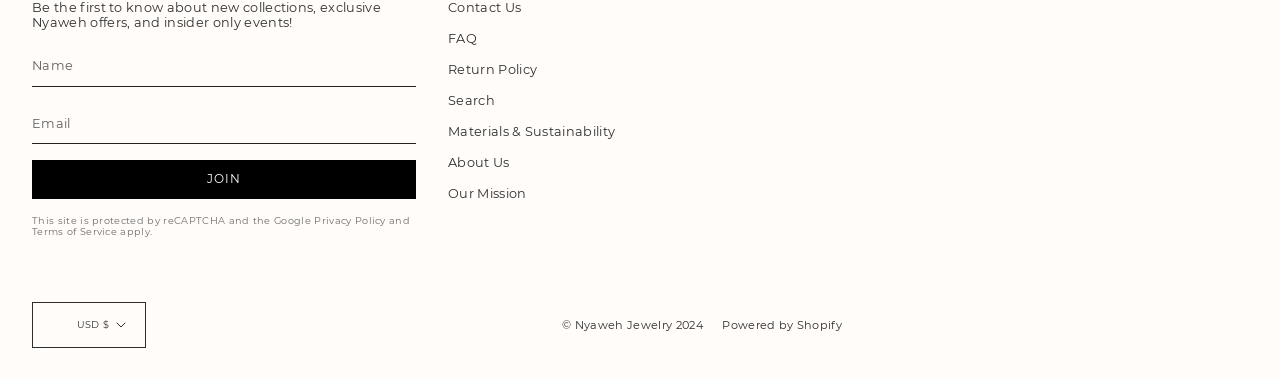Determine the bounding box coordinates (top-left x, top-left y, bottom-right x, bottom-right y) of the UI element described in the following text: parent_node: все мероприятия

None